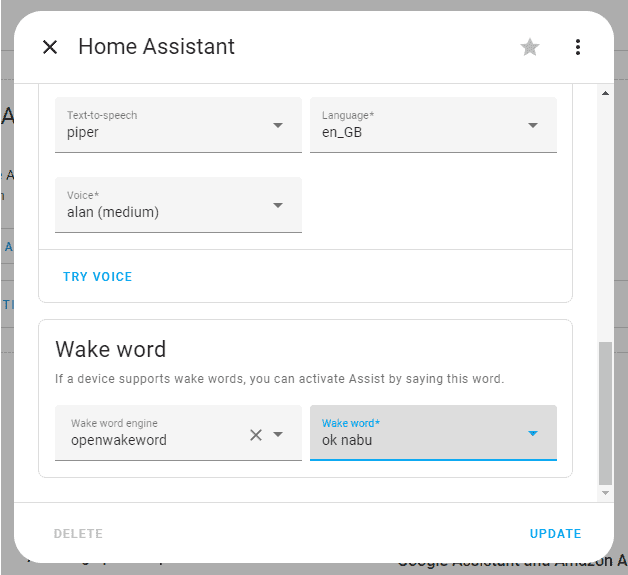What is the purpose of the interface?
Based on the visual, give a brief answer using one word or a short phrase.

Streamline home automation tasks